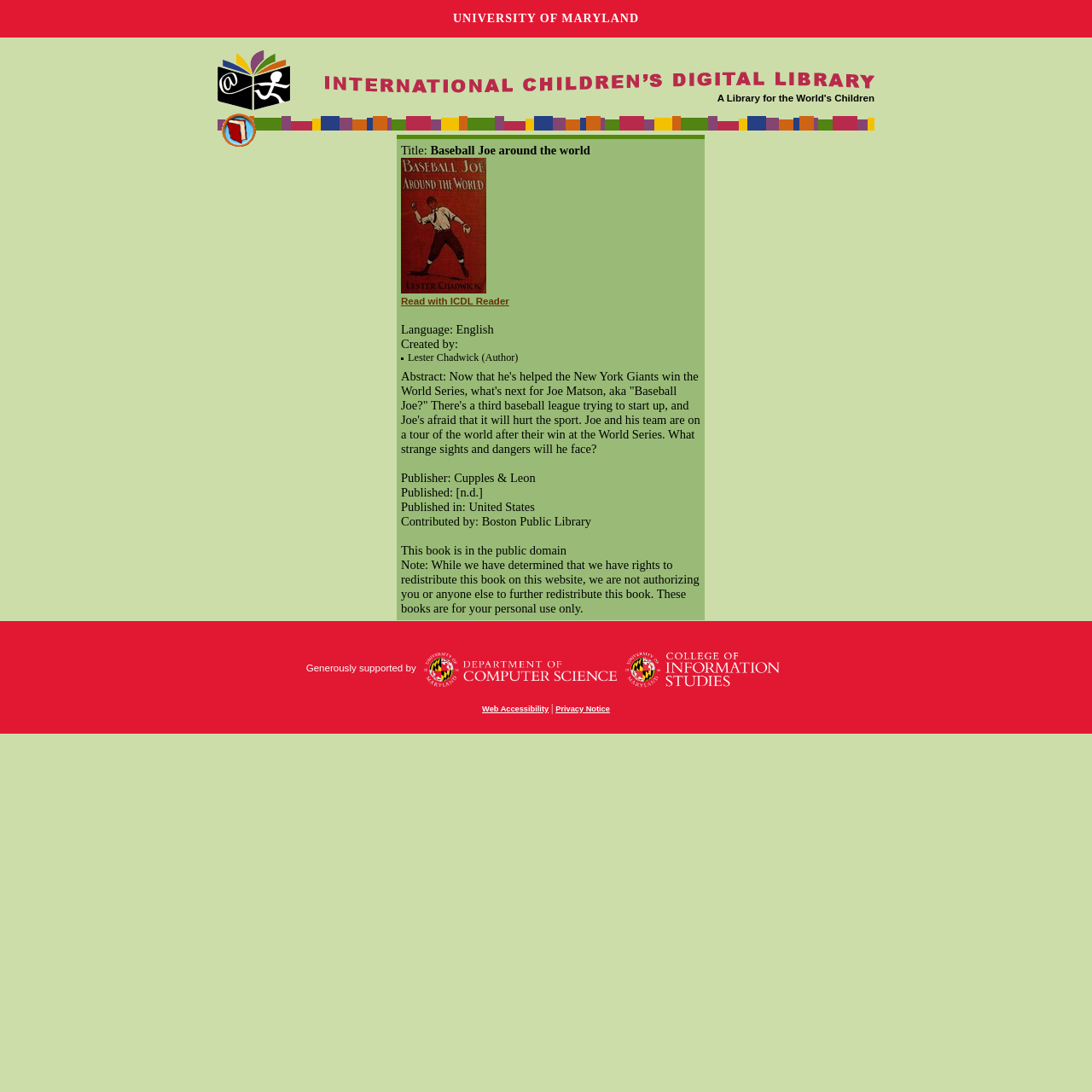Provide a single word or phrase answer to the question: 
What is the name of the digital library?

International Children's Digital Library